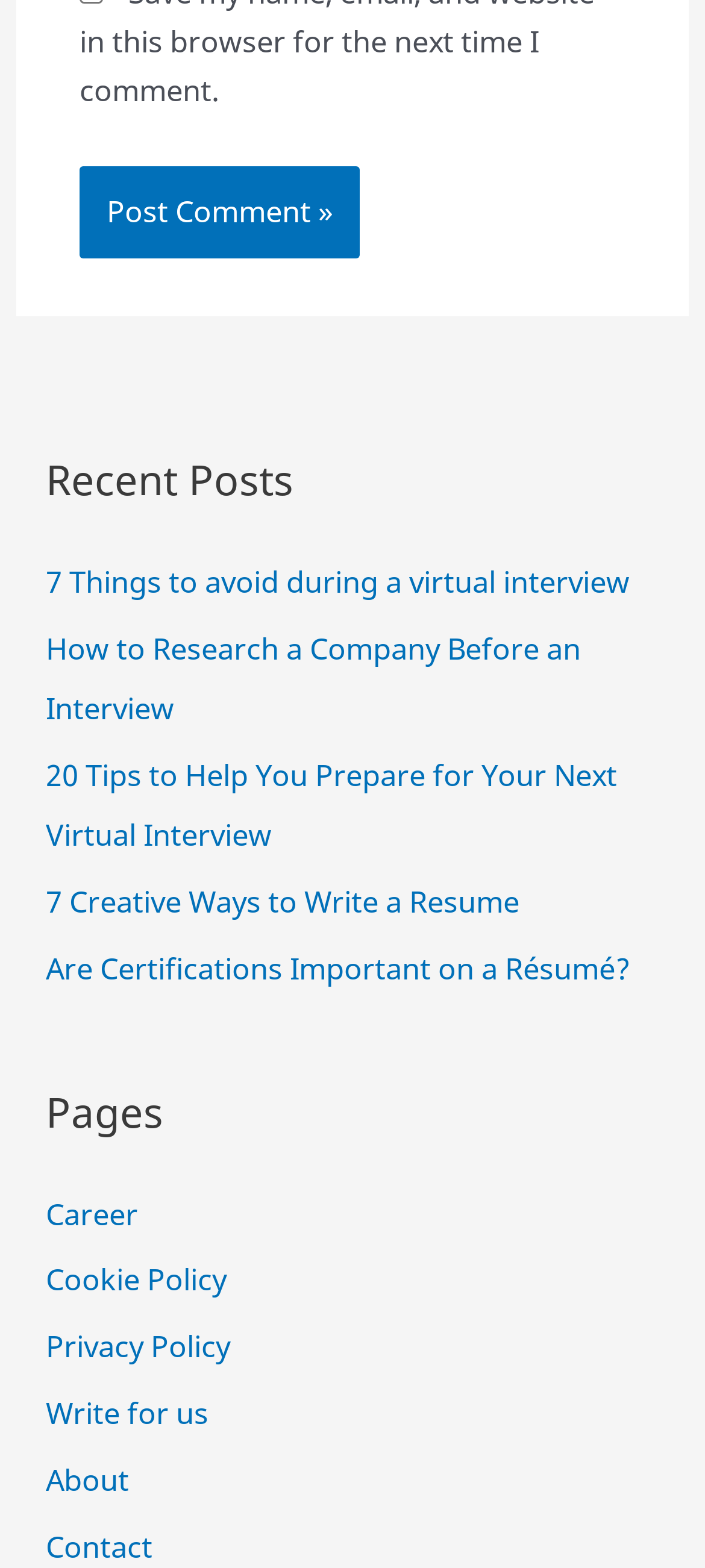How many links are under the 'Pages' heading?
Based on the image, respond with a single word or phrase.

7